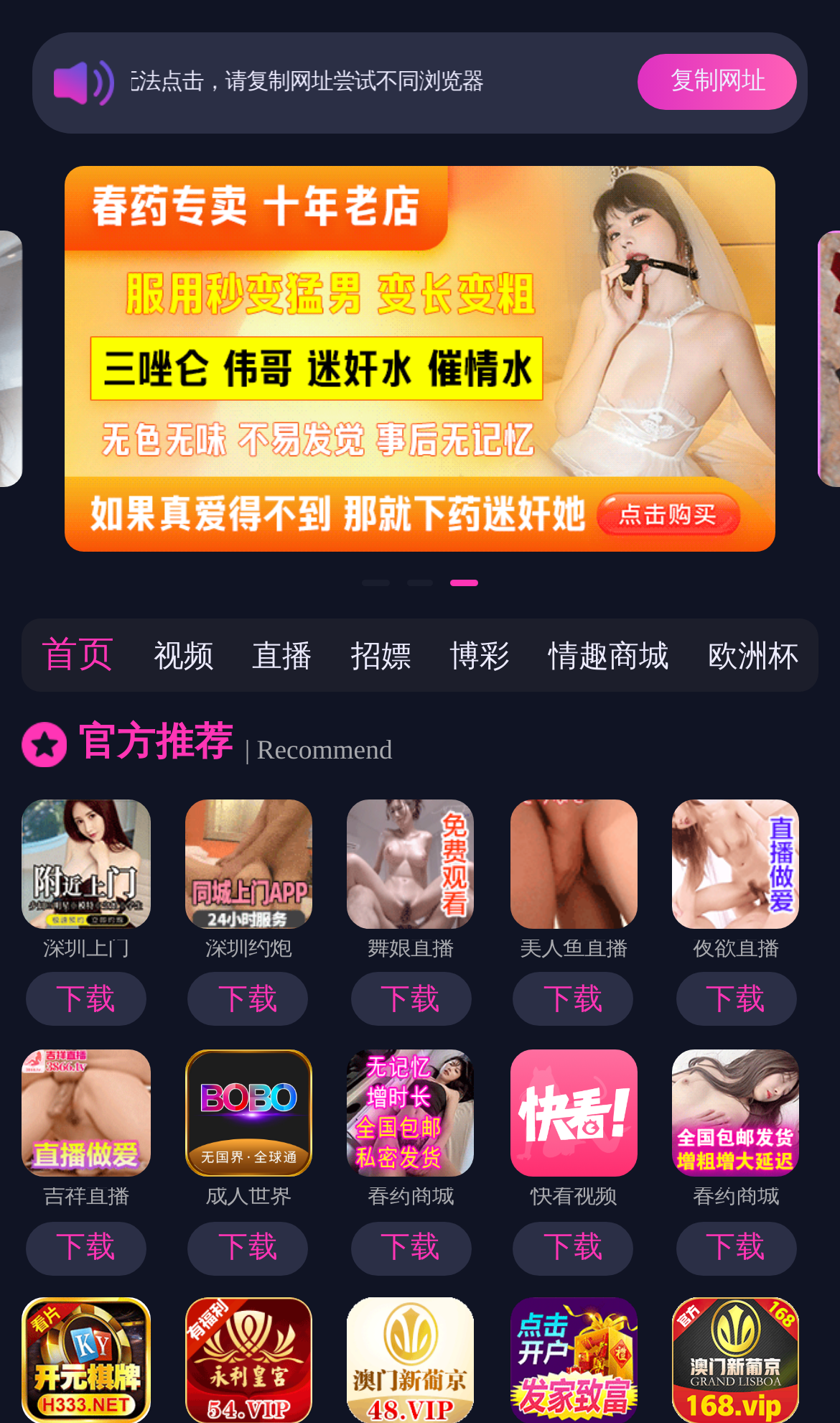Could you specify the bounding box coordinates for the clickable section to complete the following instruction: "view 欧洲杯"?

[0.843, 0.45, 0.95, 0.474]